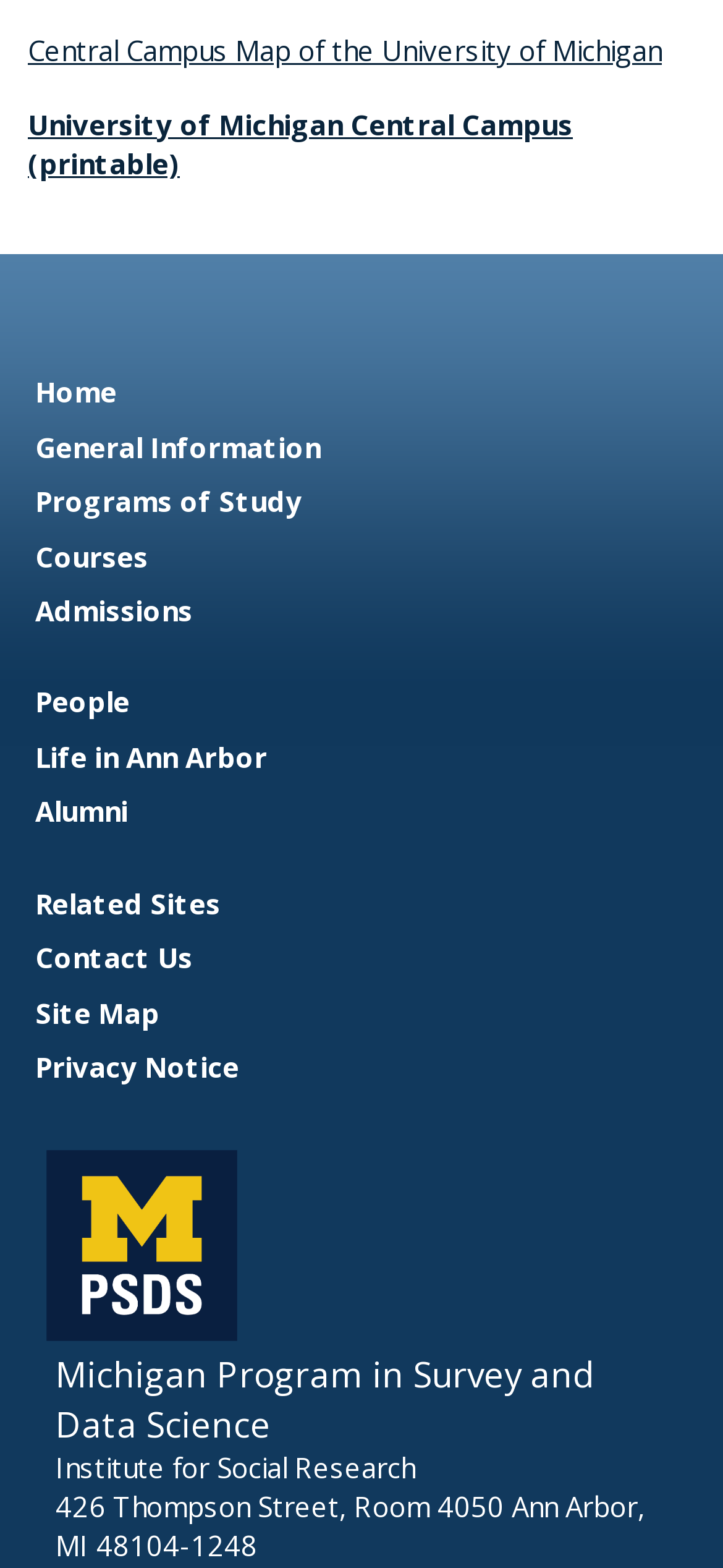Identify the bounding box coordinates of the area you need to click to perform the following instruction: "View the central campus map".

[0.038, 0.02, 0.915, 0.044]